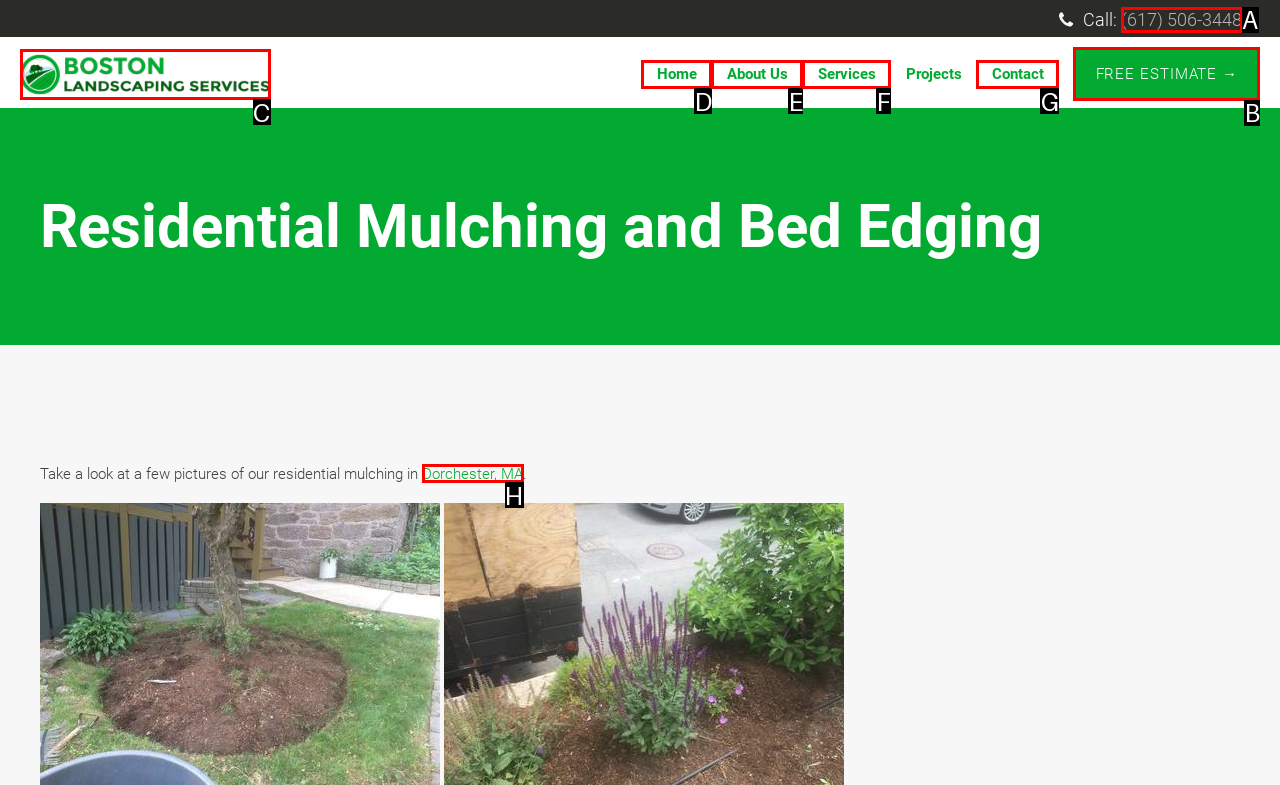Identify the correct letter of the UI element to click for this task: Get a free estimate
Respond with the letter from the listed options.

B